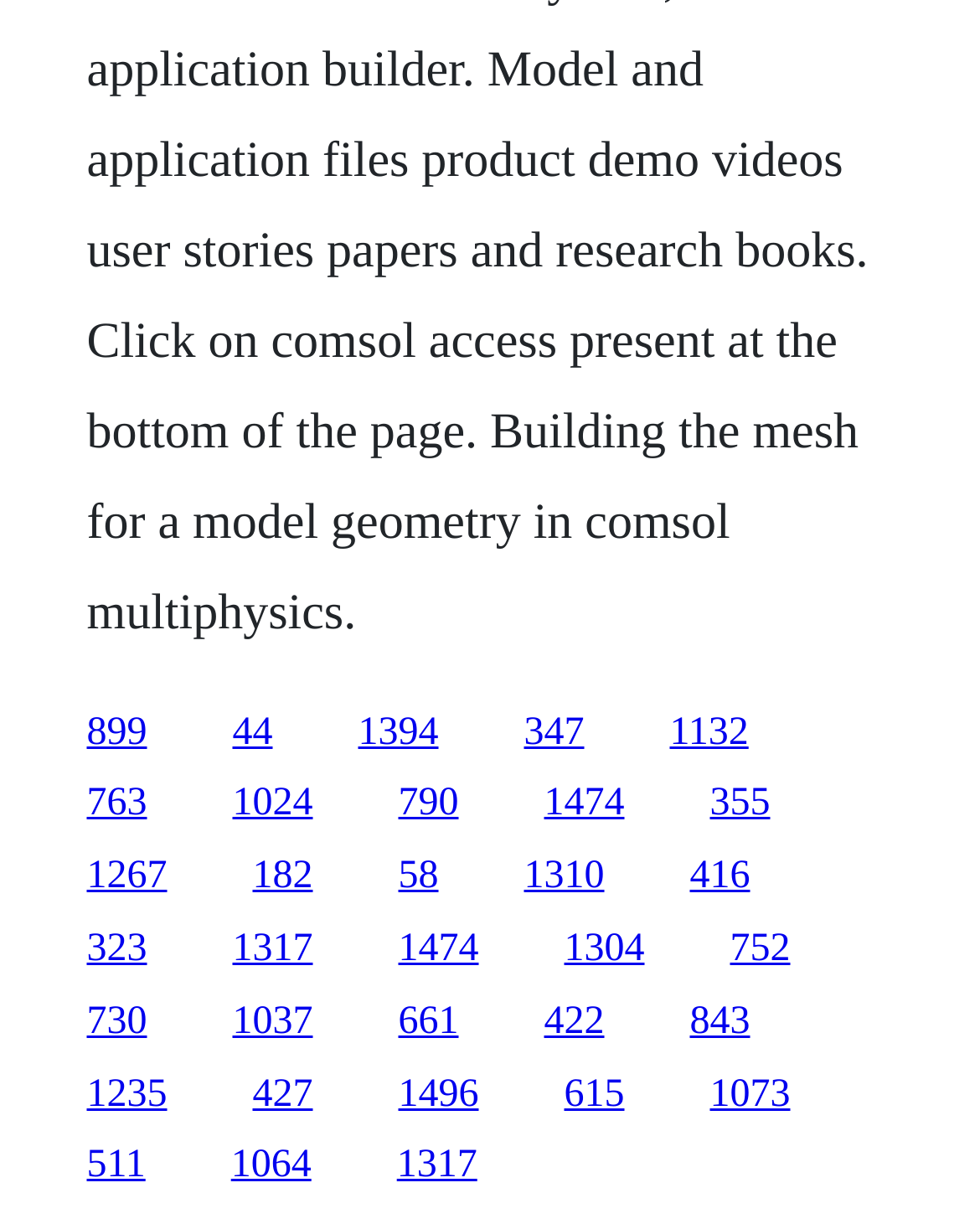Can you show the bounding box coordinates of the region to click on to complete the task described in the instruction: "access the fifteenth link"?

[0.088, 0.699, 0.171, 0.733]